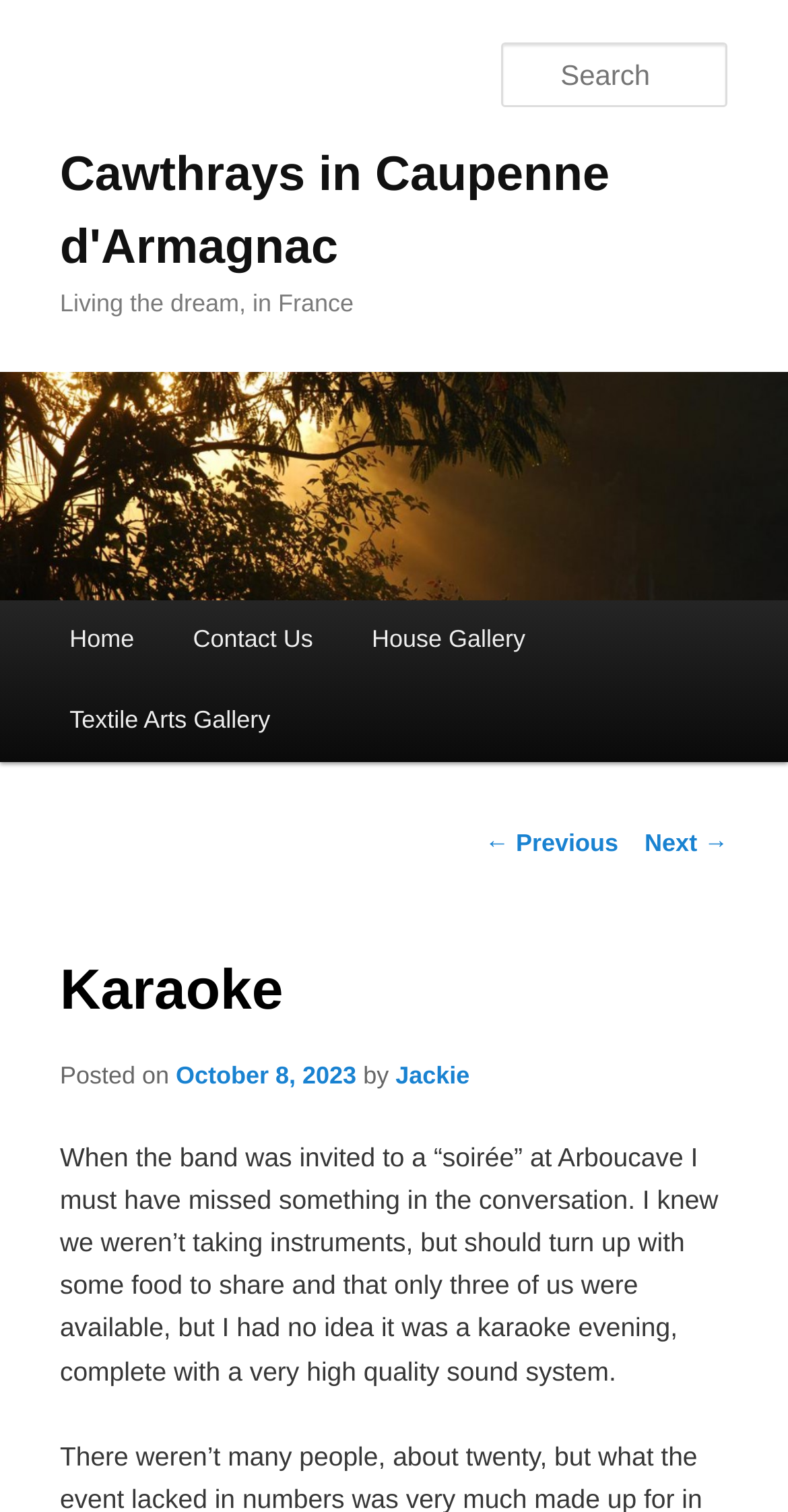Please find the bounding box coordinates of the element's region to be clicked to carry out this instruction: "Read the previous post".

[0.615, 0.548, 0.785, 0.567]